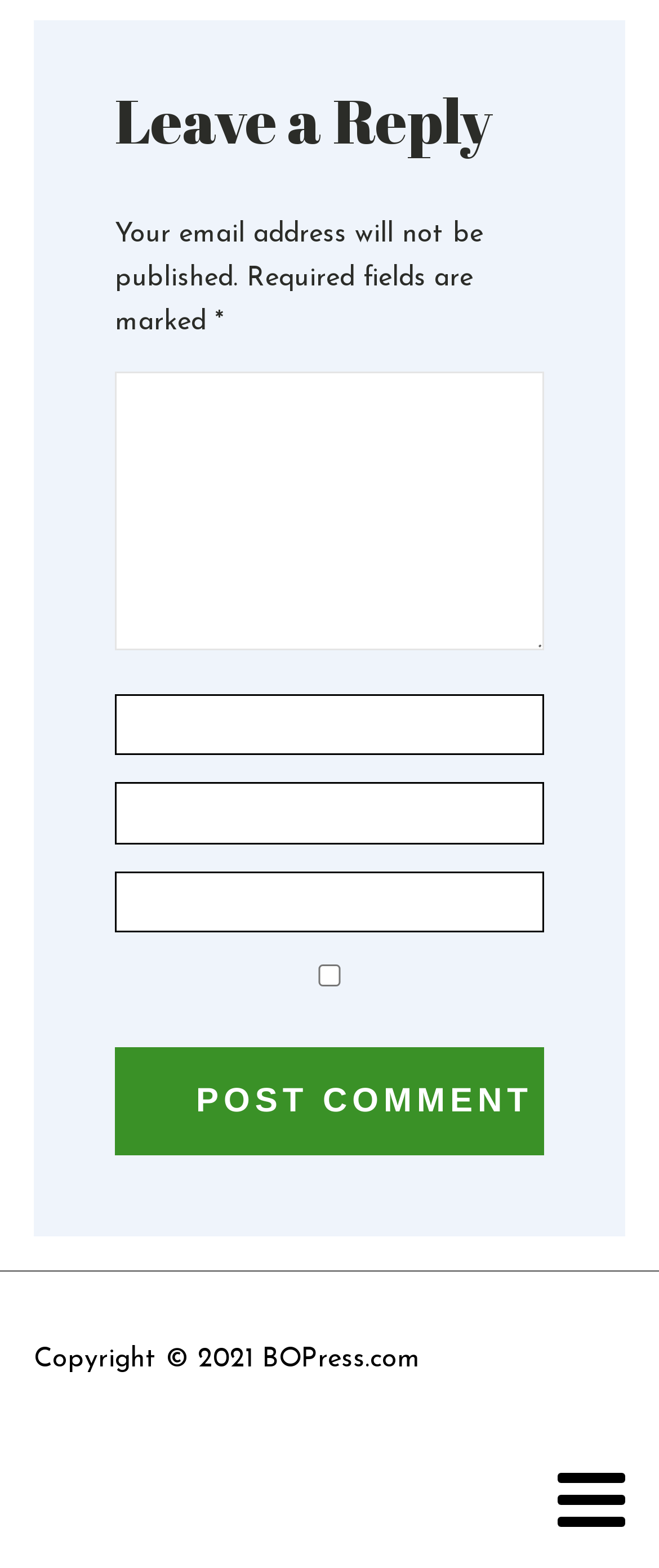Respond concisely with one word or phrase to the following query:
What is the purpose of the textboxes?

Leave a reply